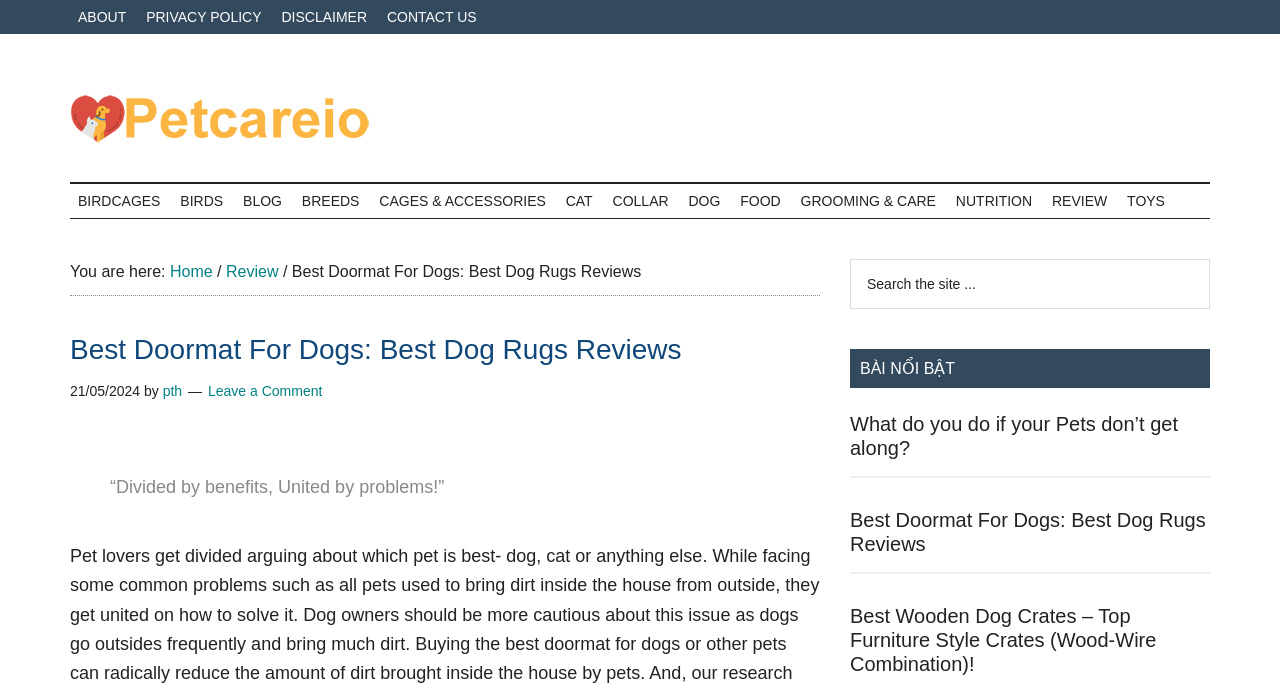Please specify the bounding box coordinates of the clickable region necessary for completing the following instruction: "Click on the 'ABOUT' link". The coordinates must consist of four float numbers between 0 and 1, i.e., [left, top, right, bottom].

[0.055, 0.0, 0.105, 0.05]